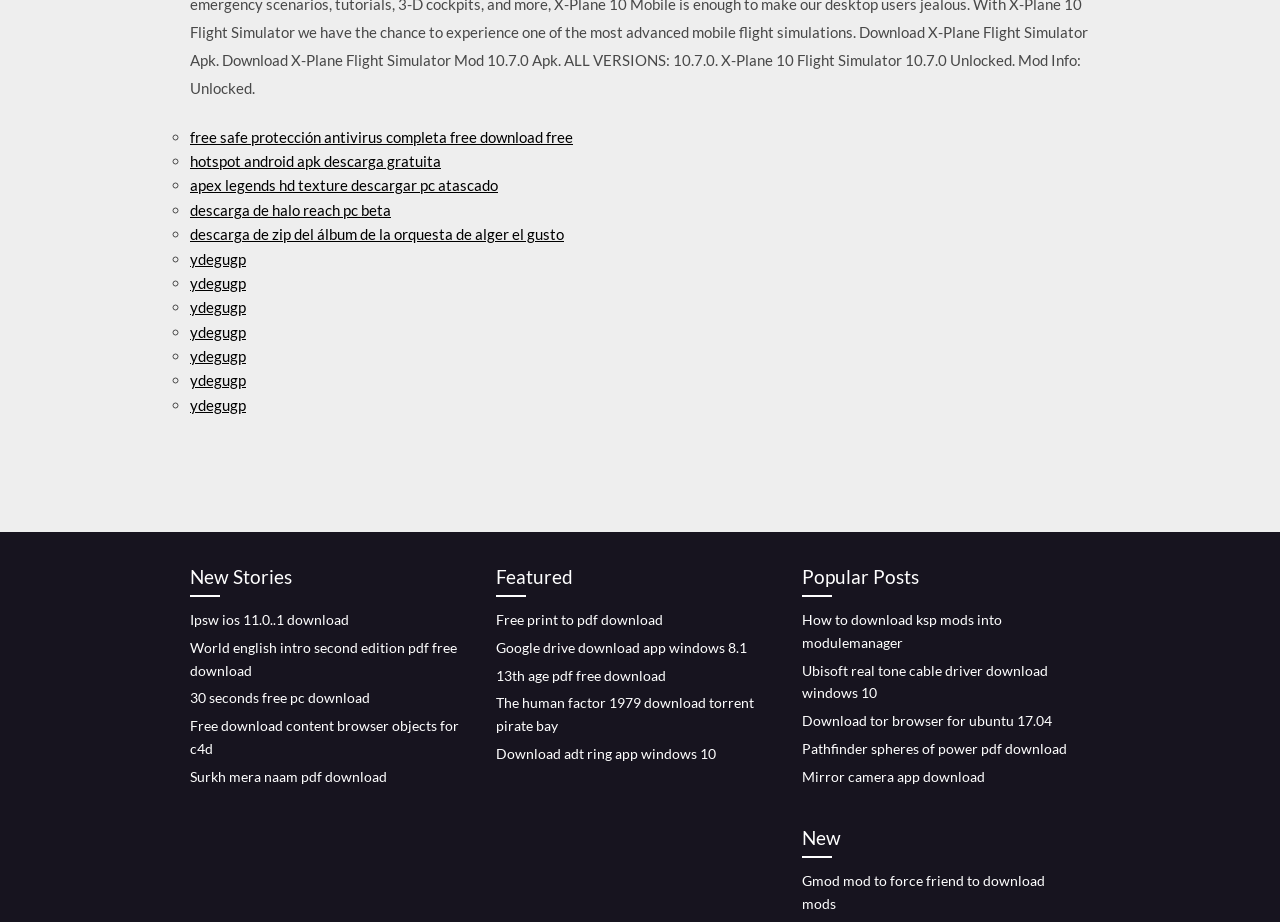Please determine the bounding box coordinates of the area that needs to be clicked to complete this task: 'download Ipsw ios 11.0.1'. The coordinates must be four float numbers between 0 and 1, formatted as [left, top, right, bottom].

[0.148, 0.663, 0.273, 0.681]